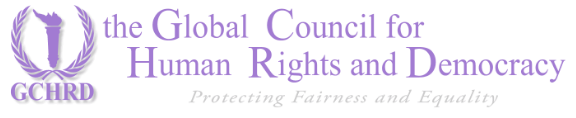Use a single word or phrase to answer the question:
What is the name of the organization displayed below the logo?

GCHRD